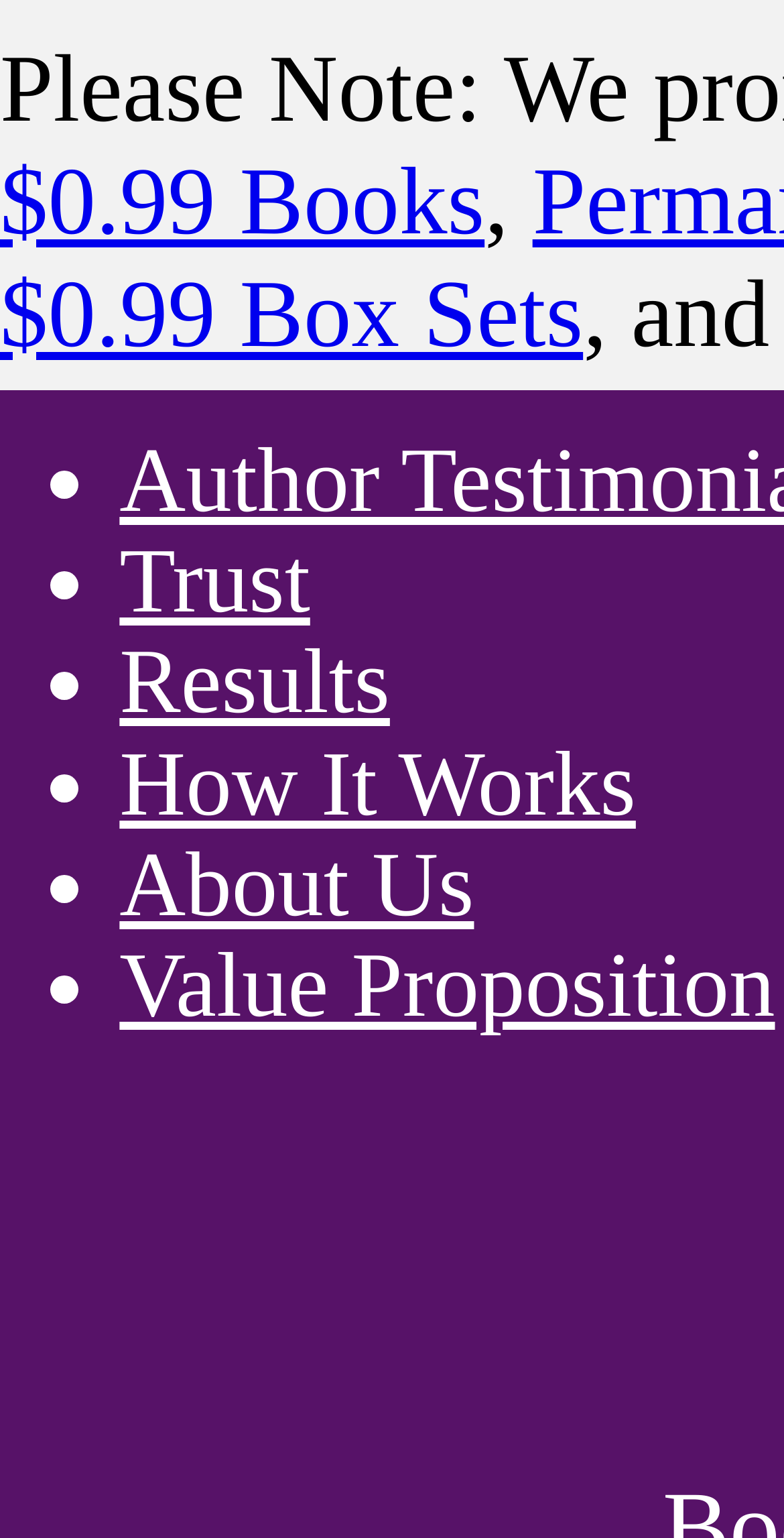What is the purpose of the list markers?
Please provide a single word or phrase answer based on the image.

To separate navigation links